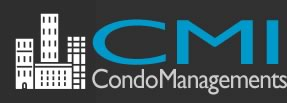What is the style of the typography for 'CondoManagements'?
Based on the image, answer the question with as much detail as possible.

According to the caption, the full name 'CondoManagements' is presented in a more elegant typography, which suggests that the style of the typography for 'CondoManagements' is elegant.